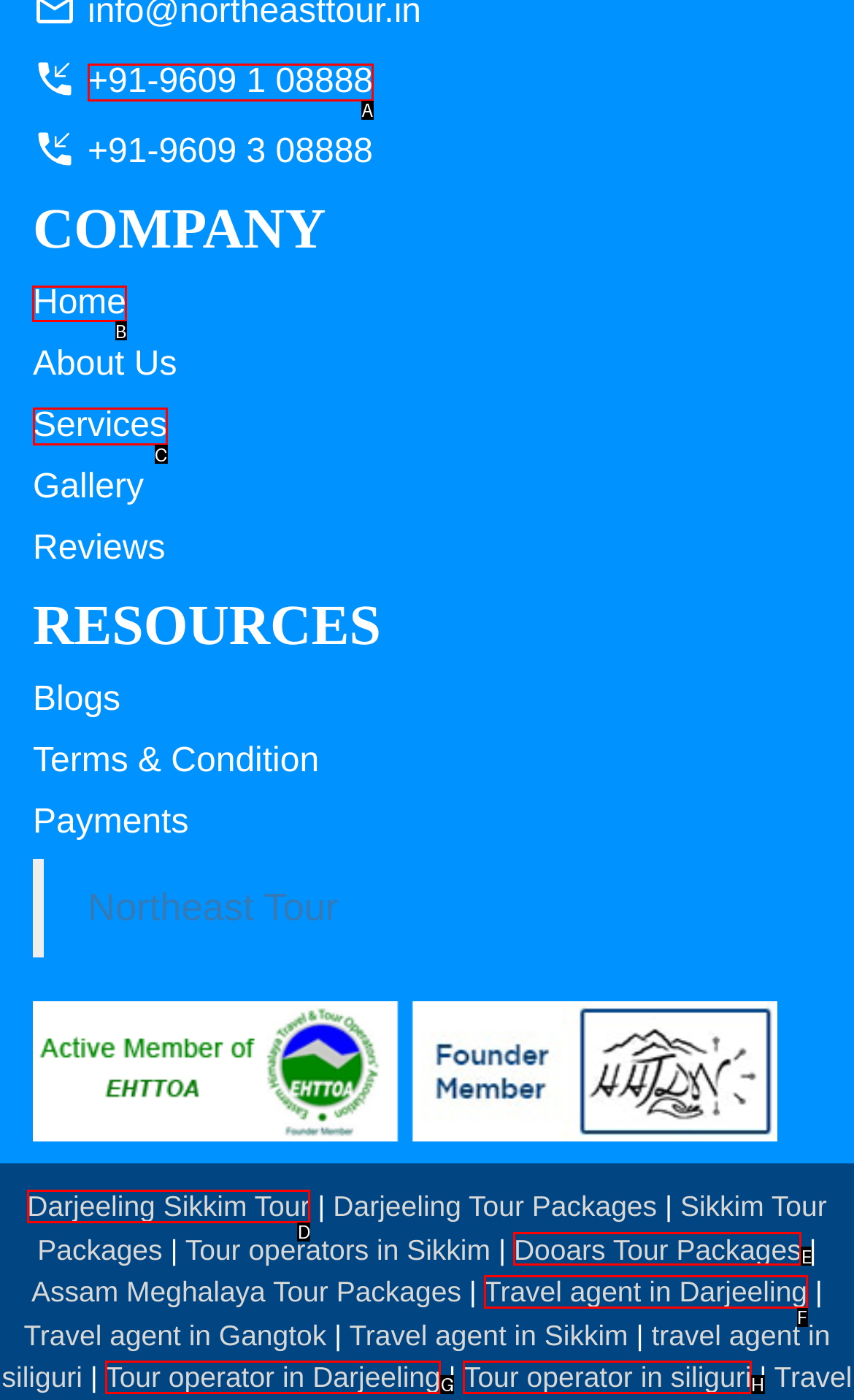What option should you select to complete this task: Go to the Home page? Indicate your answer by providing the letter only.

B